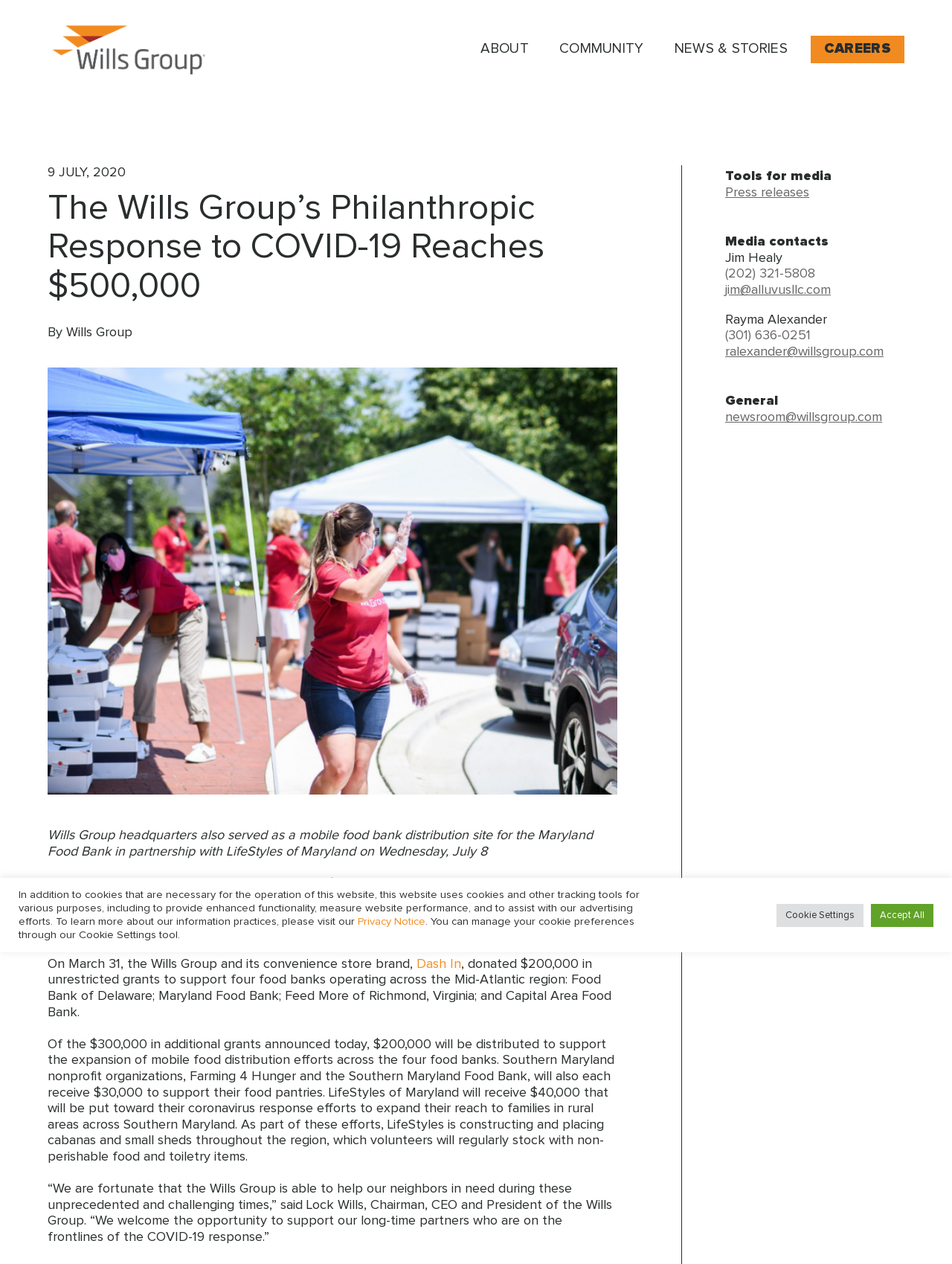What is the name of the convenience store brand mentioned in the article?
Analyze the image and provide a thorough answer to the question.

I found the name of the convenience store brand by looking at the link element with the content 'Dash In' which is located in the middle of the webpage.